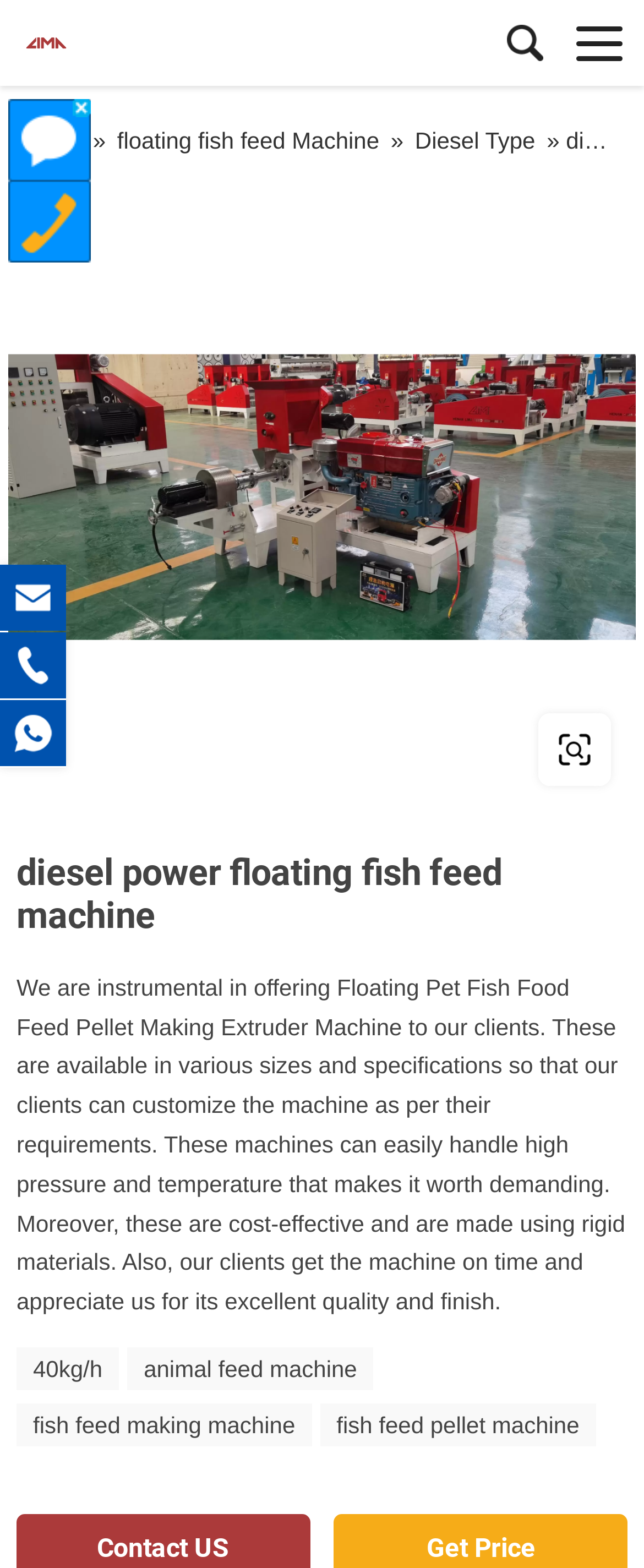Find the bounding box coordinates of the clickable region needed to perform the following instruction: "view diesel power floating fish feed machine image". The coordinates should be provided as four float numbers between 0 and 1, i.e., [left, top, right, bottom].

[0.013, 0.226, 0.987, 0.408]